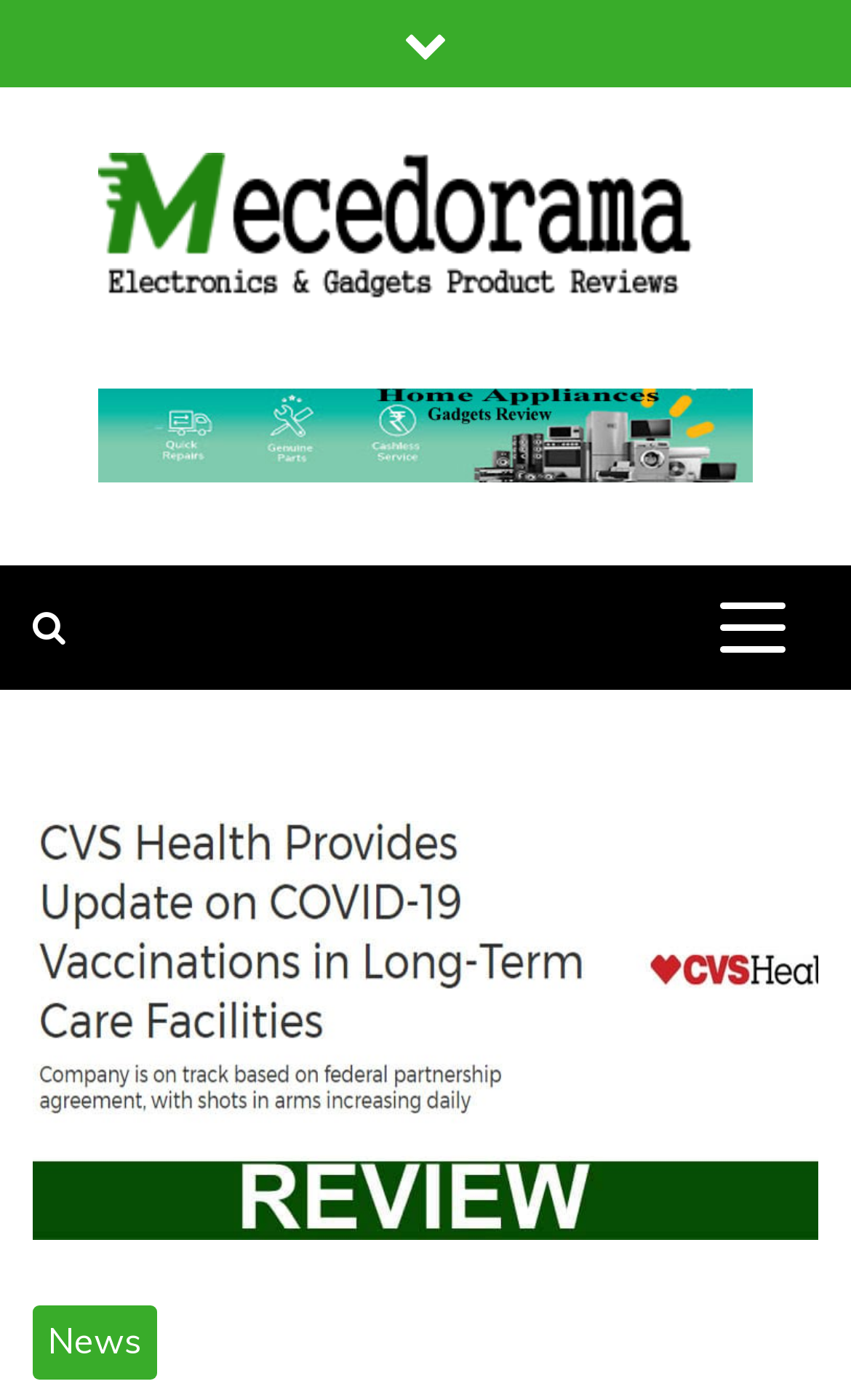Identify the bounding box coordinates for the UI element mentioned here: "News". Provide the coordinates as four float values between 0 and 1, i.e., [left, top, right, bottom].

[0.038, 0.933, 0.185, 0.985]